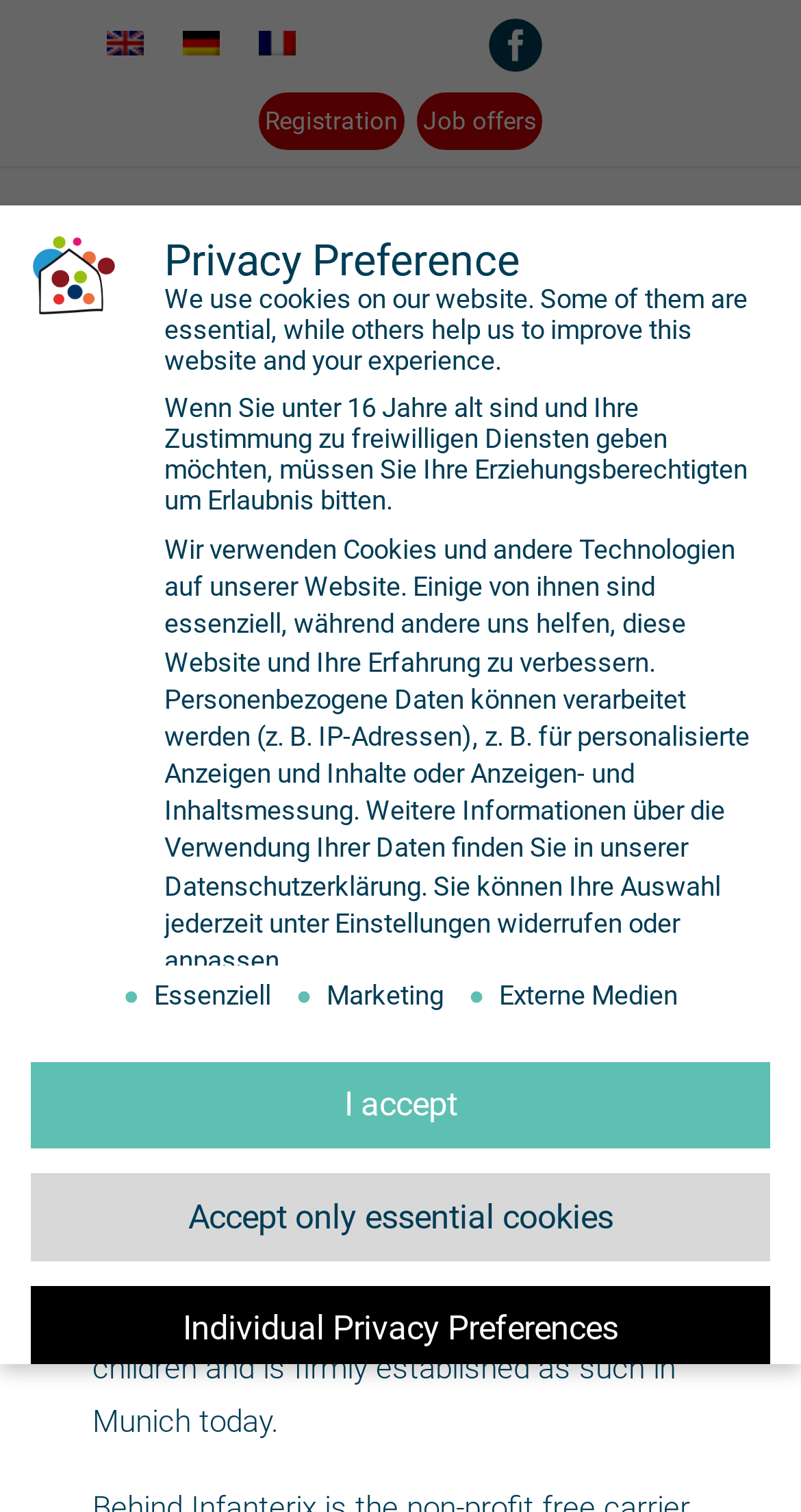Provide a one-word or one-phrase answer to the question:
How many buttons are there in the privacy preference section?

4